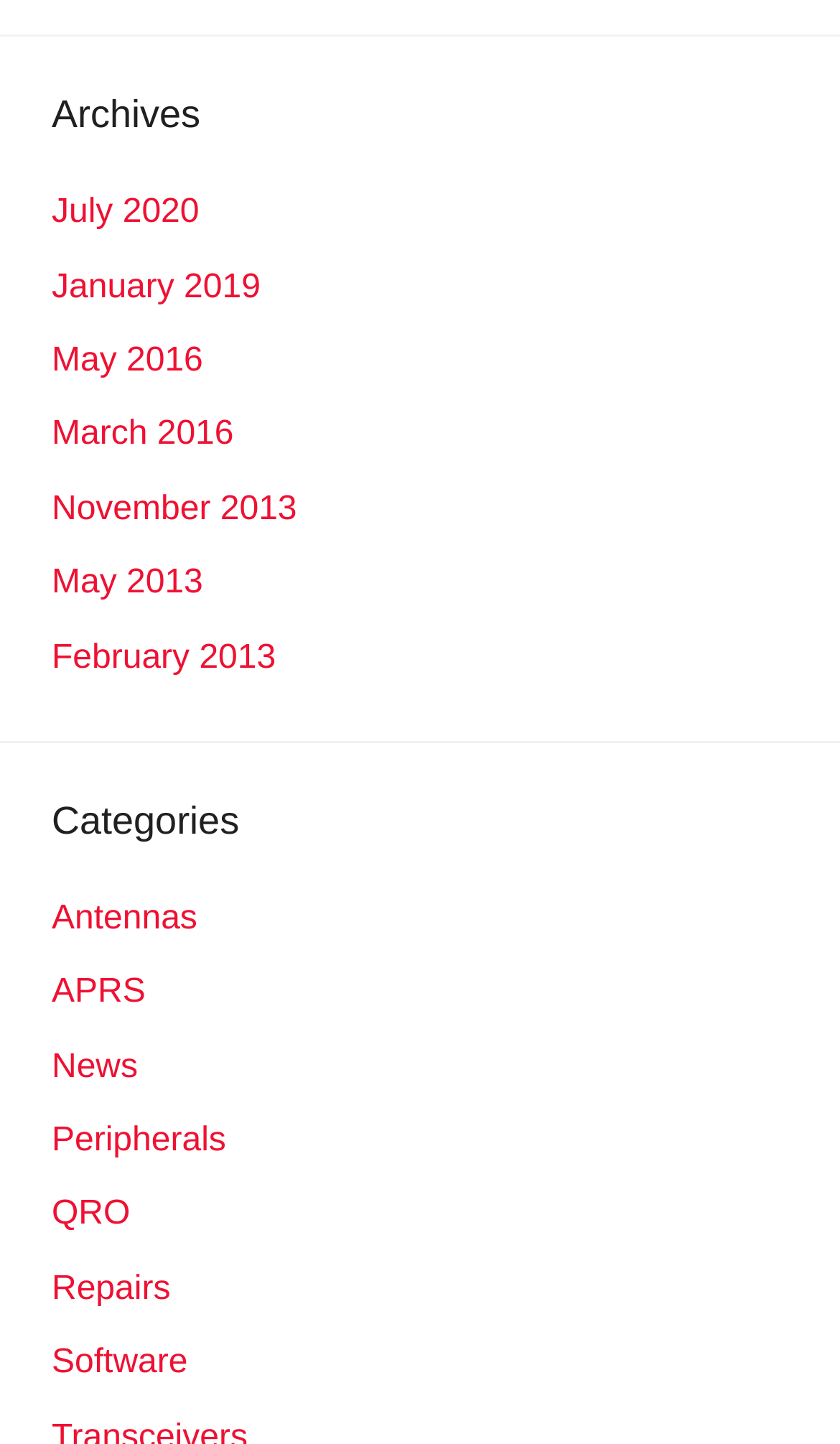Indicate the bounding box coordinates of the element that needs to be clicked to satisfy the following instruction: "read news for May 2013". The coordinates should be four float numbers between 0 and 1, i.e., [left, top, right, bottom].

[0.062, 0.391, 0.242, 0.416]